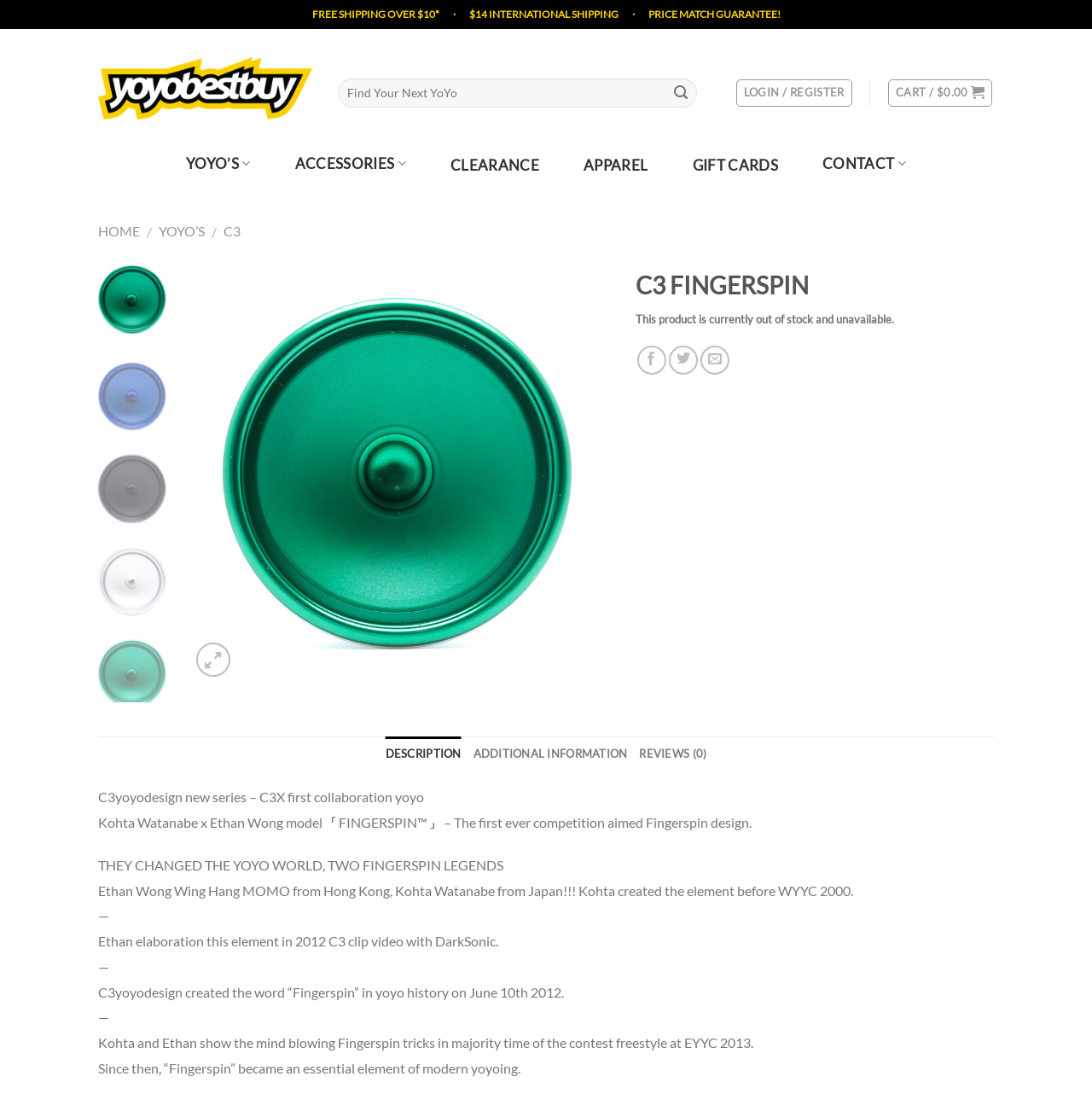Find the bounding box coordinates of the element I should click to carry out the following instruction: "Learn more about 'Factors to consider when getting a Christmas gift for someone'".

None